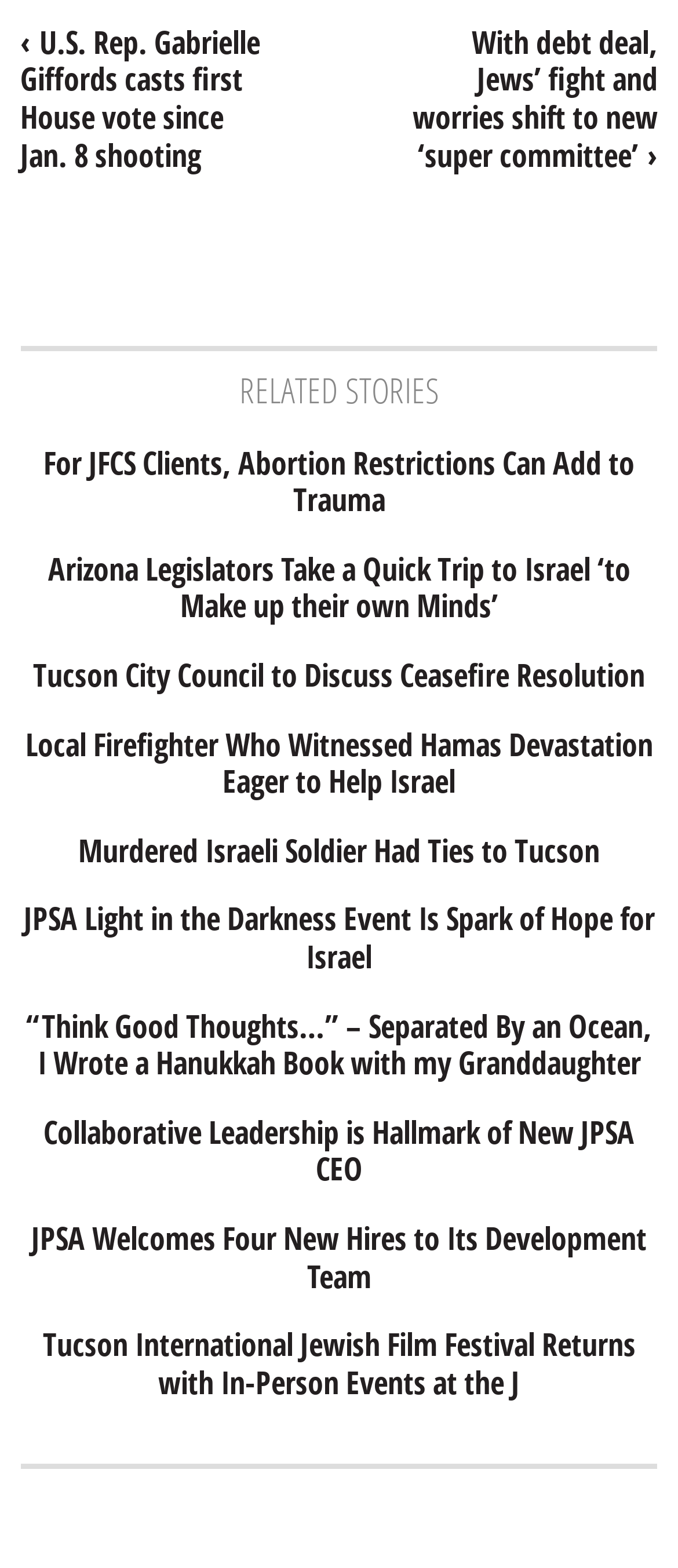Provide the bounding box coordinates of the section that needs to be clicked to accomplish the following instruction: "explore local firefighter's experience in Israel."

[0.03, 0.463, 0.97, 0.511]